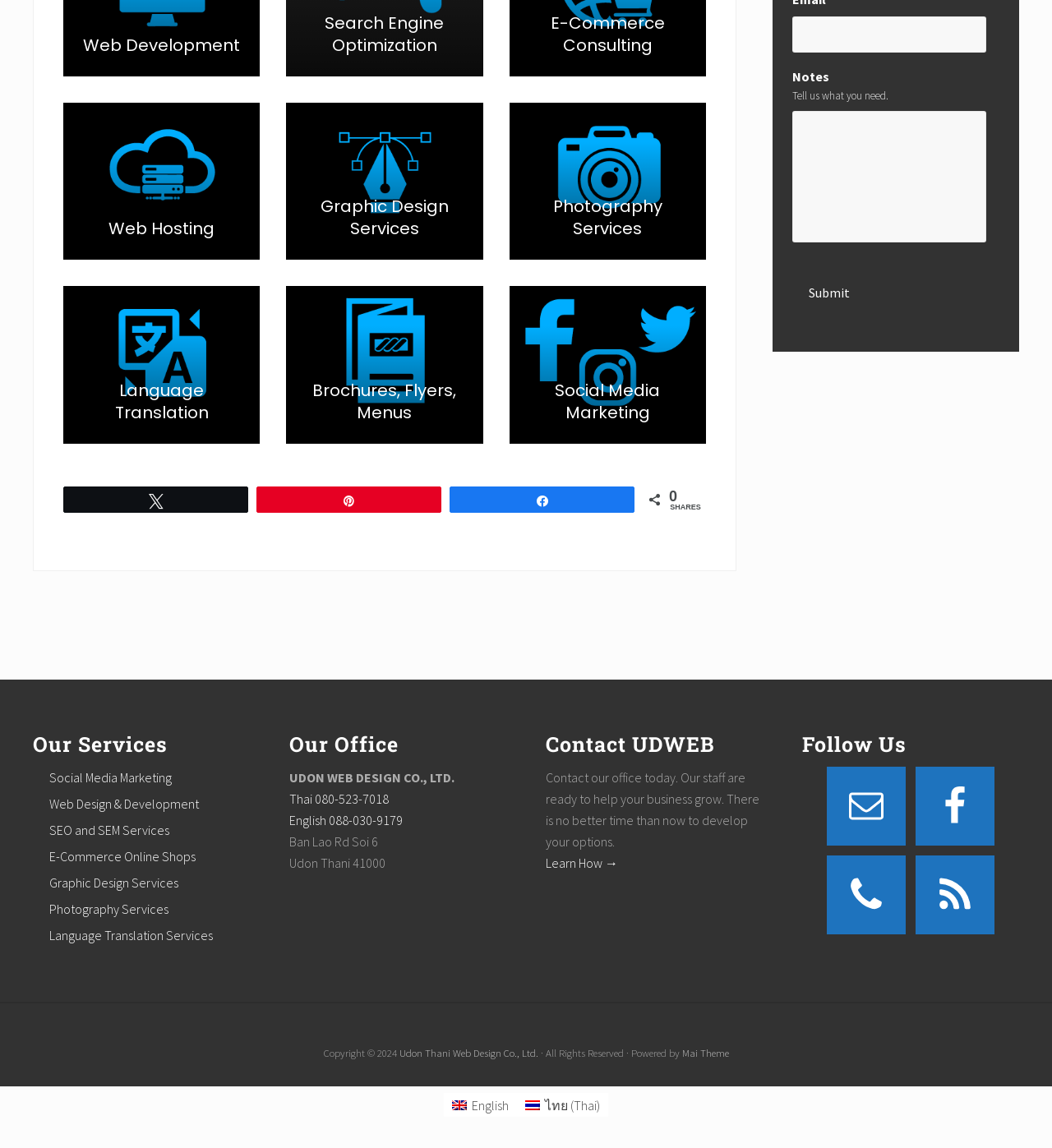Determine the bounding box coordinates of the region that needs to be clicked to achieve the task: "Enter email address".

[0.753, 0.014, 0.938, 0.046]